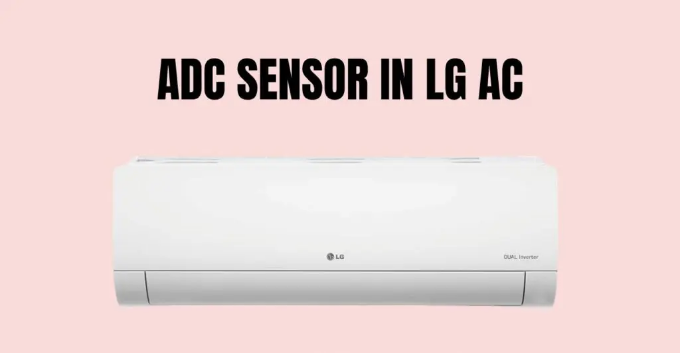Offer a detailed account of the various components present in the image.

The image features a sleek, modern LG air conditioner prominently displayed against a soft pink background. The title overlay reads "ADC SENSOR IN LG AC" in bold, black lettering, emphasizing the focus on the Adaptive Digital Control (ADC) sensor technology used in LG's air conditioning units. This innovative sensor is essential for optimizing energy efficiency and maintaining comfortable indoor temperatures, illustrating LG's commitment to advanced technology in home appliances. The design of the air conditioner itself showcases a contemporary aesthetic, aligning with the brand's reputation for quality and style in cooling solutions.